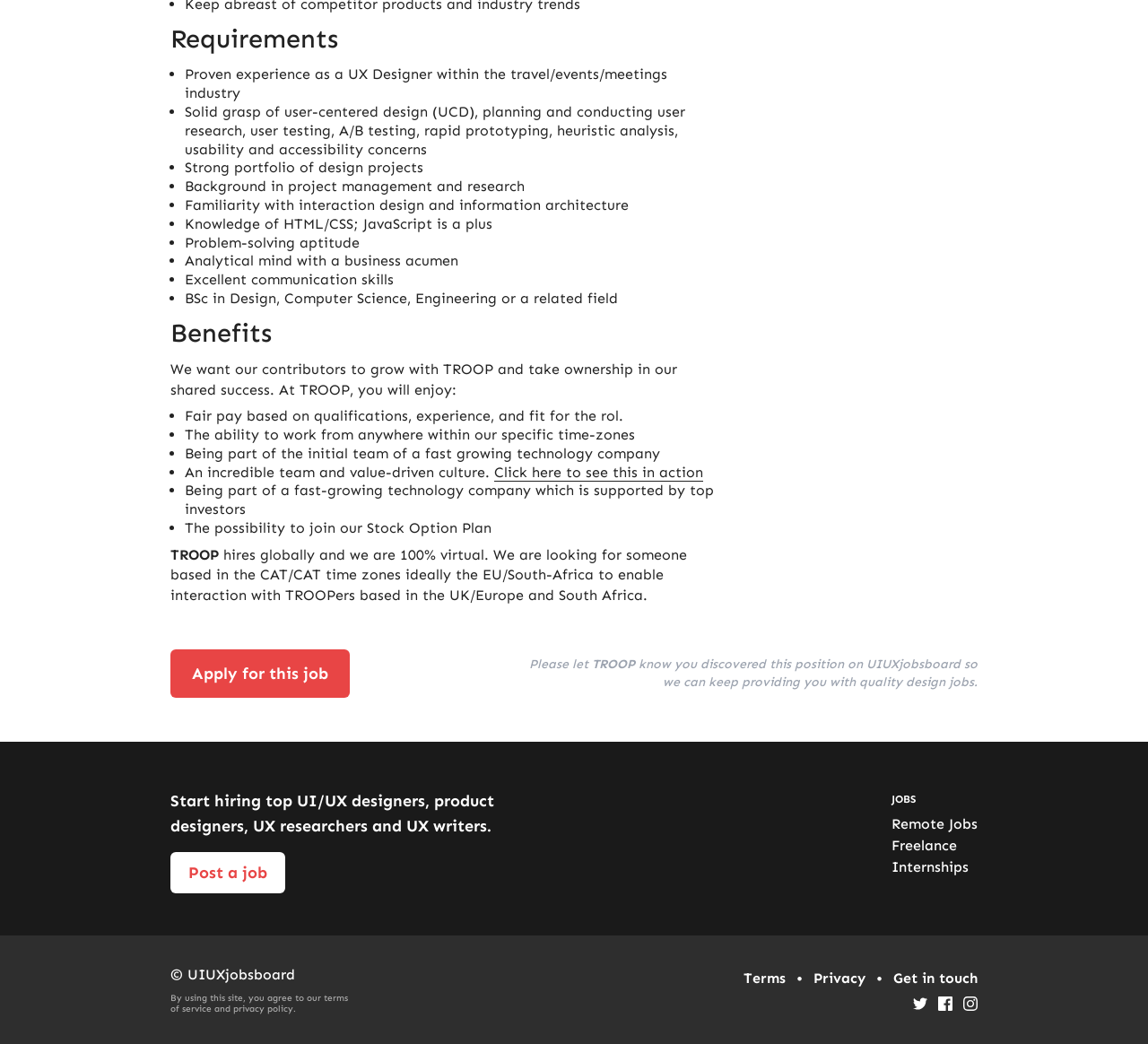Provide the bounding box coordinates of the HTML element described by the text: "Privacy".

[0.709, 0.927, 0.769, 0.948]